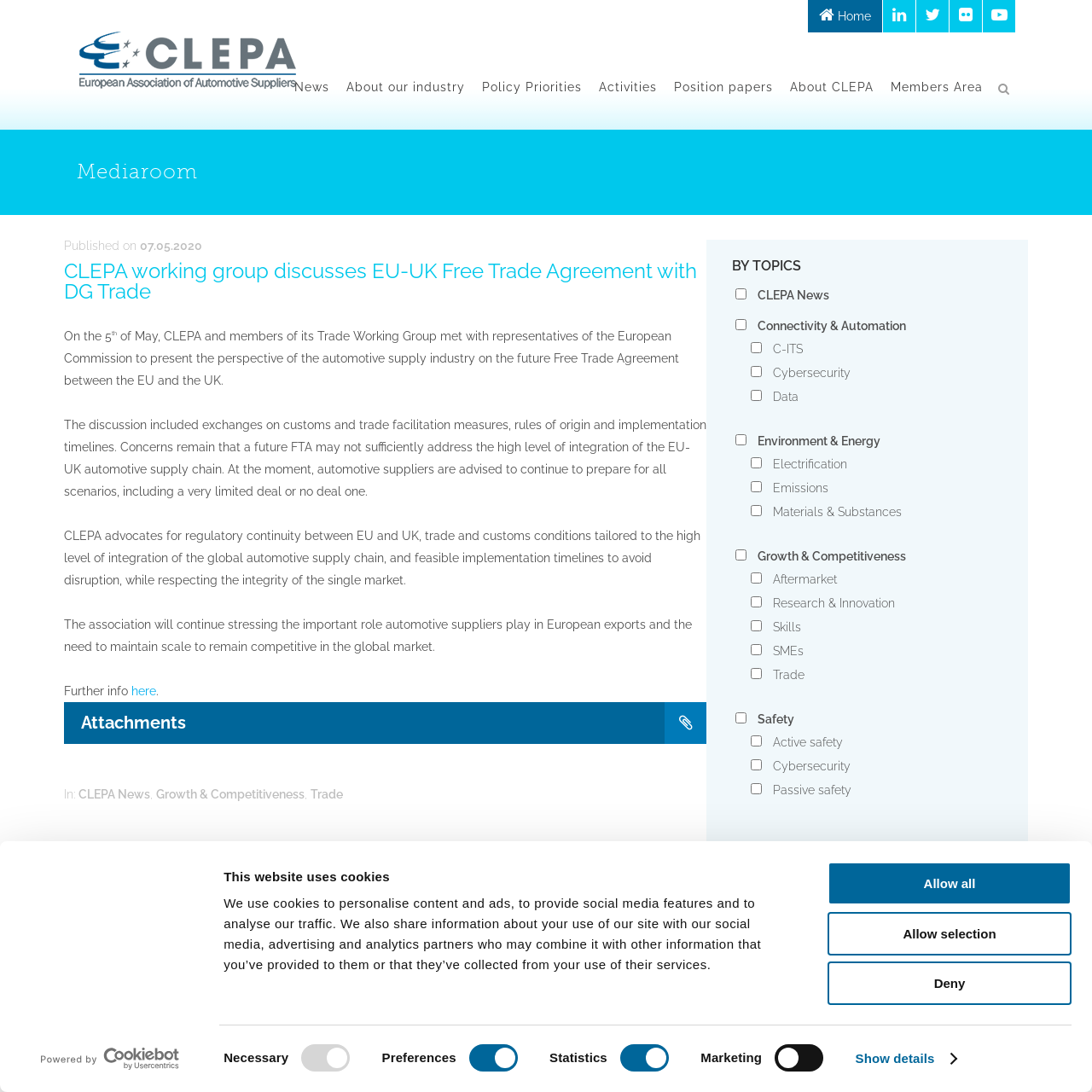What is the function of the 'Submit' button?
With the help of the image, please provide a detailed response to the question.

The 'Submit' button is located below the checkboxes and has a label 'SUBMIT'. Its function is to apply the filters selected by the user through the checkboxes, likely to display relevant content.